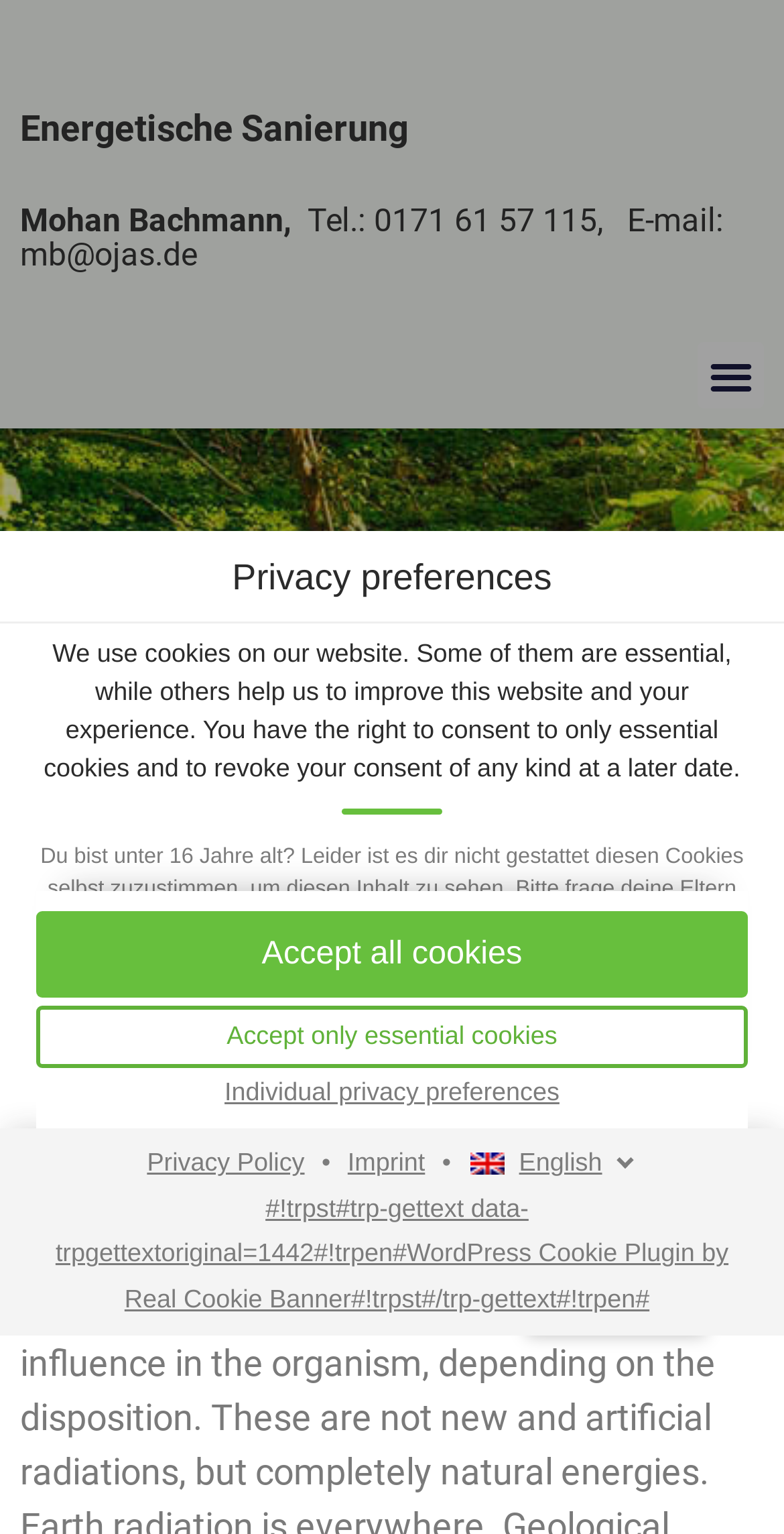Locate the bounding box coordinates of the element that should be clicked to execute the following instruction: "Go to imprint".

[0.431, 0.748, 0.555, 0.766]